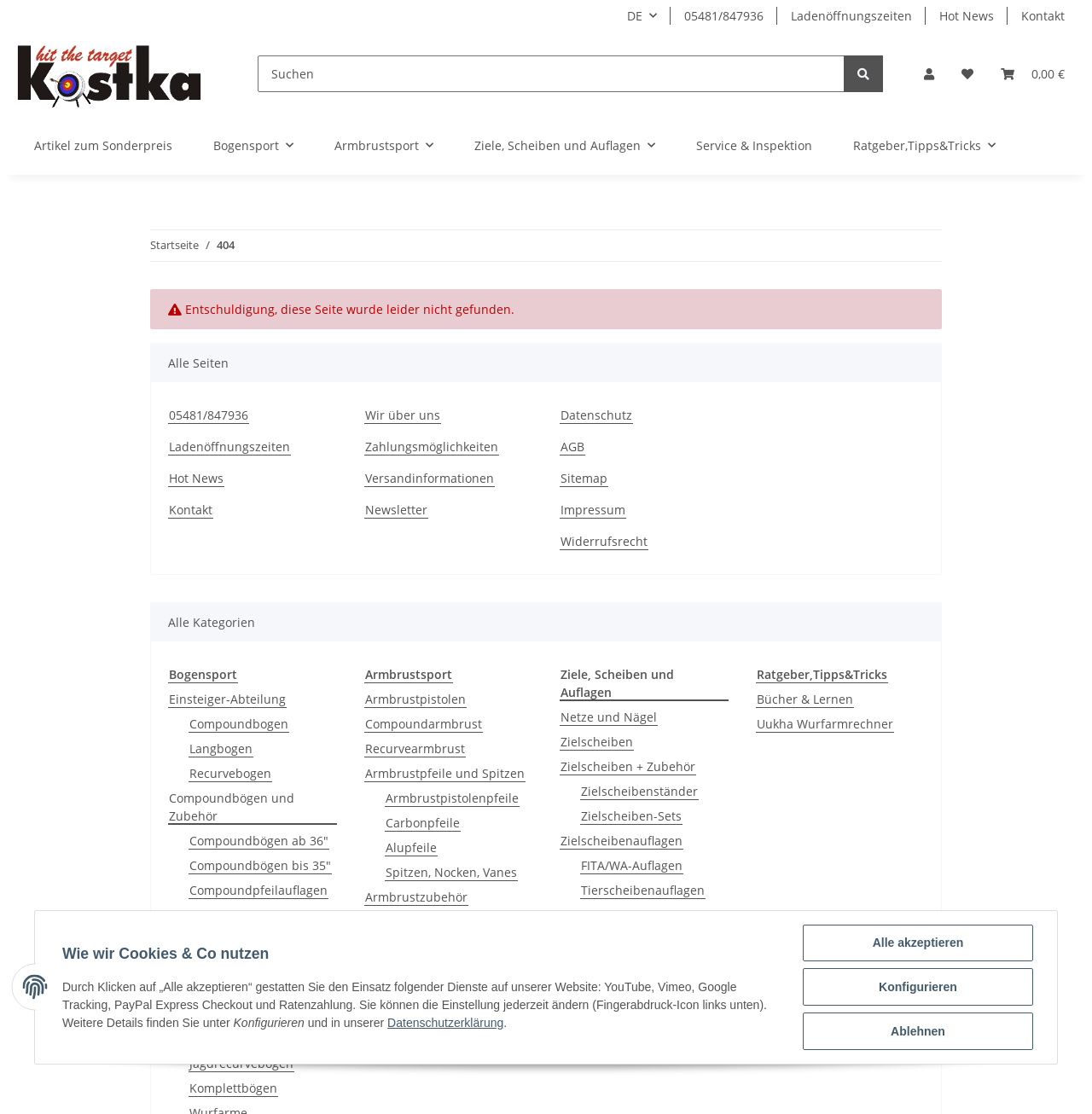Please identify the bounding box coordinates of the element's region that I should click in order to complete the following instruction: "Switch to German language". The bounding box coordinates consist of four float numbers between 0 and 1, i.e., [left, top, right, bottom].

[0.562, 0.0, 0.614, 0.028]